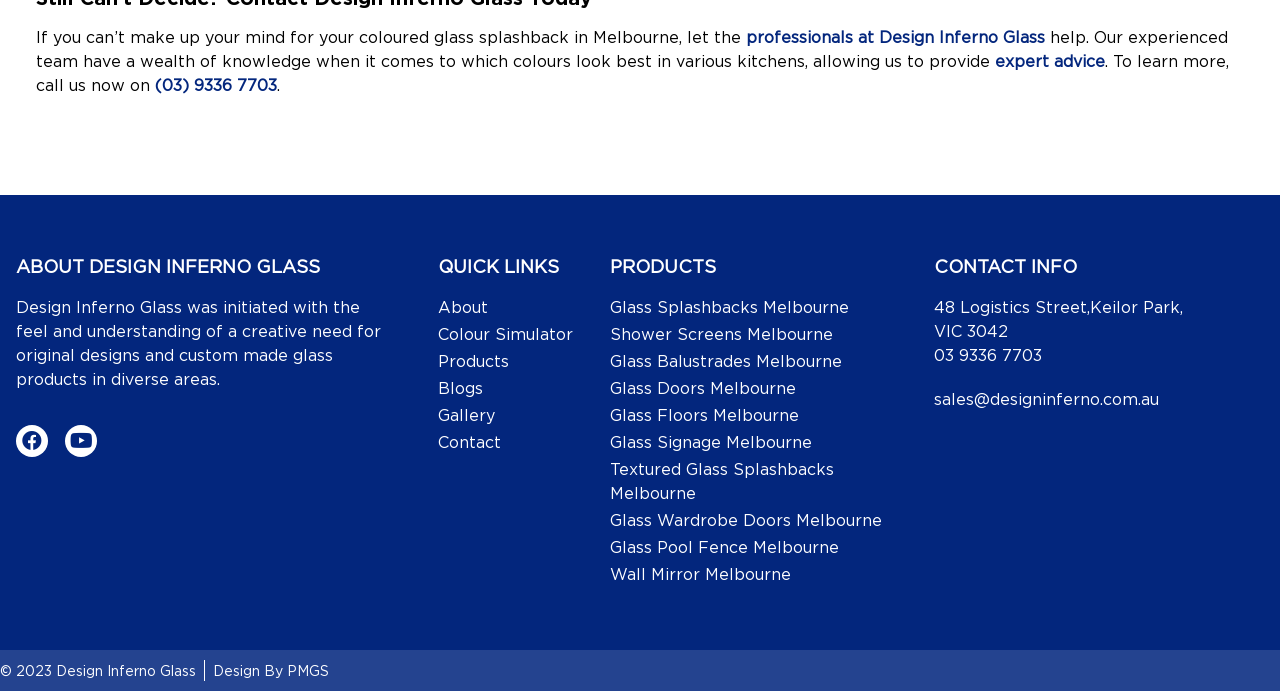Pinpoint the bounding box coordinates for the area that should be clicked to perform the following instruction: "visit the Facebook page".

[0.012, 0.616, 0.038, 0.662]